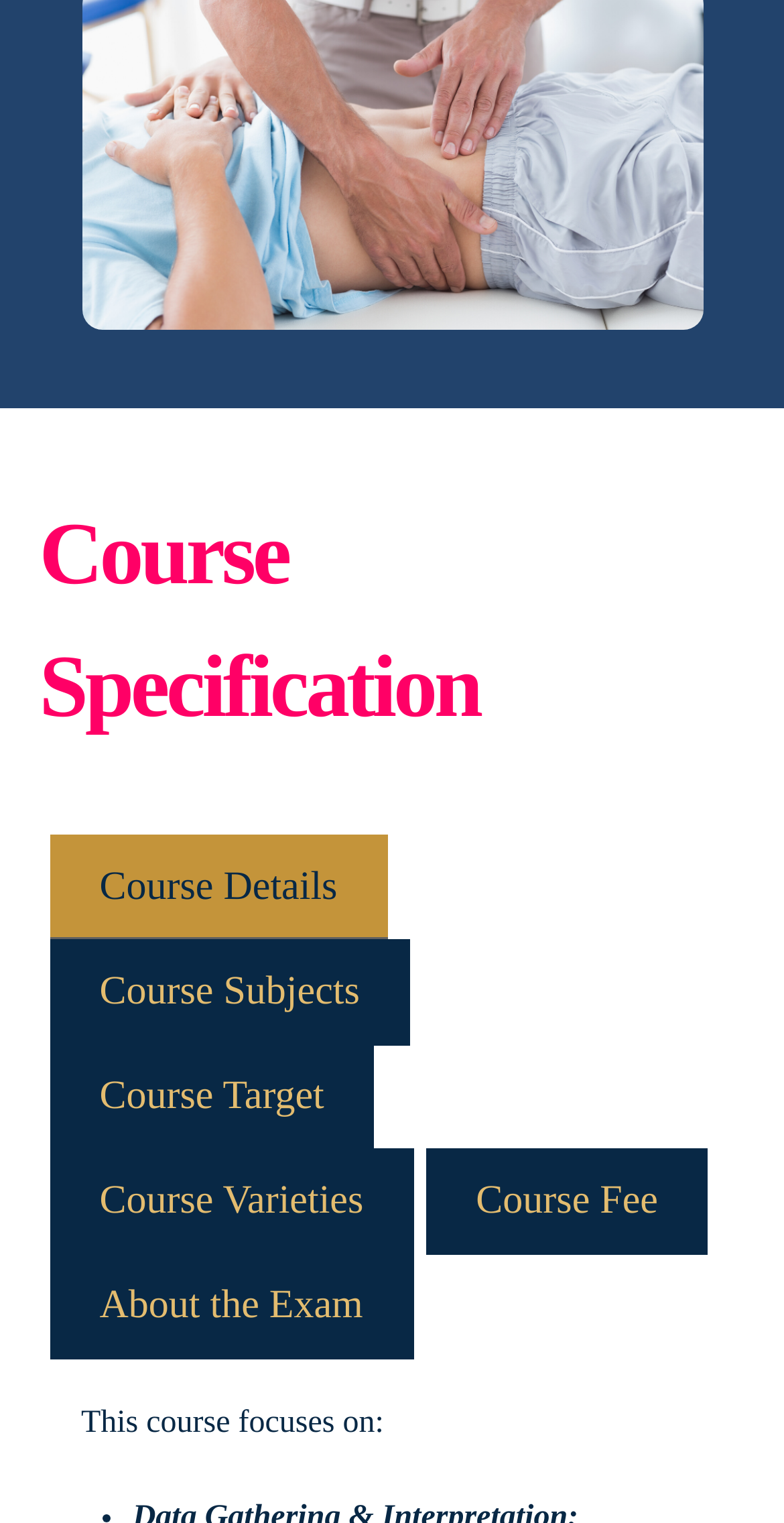Given the description of the UI element: "About the Exam", predict the bounding box coordinates in the form of [left, top, right, bottom], with each value being a float between 0 and 1.

[0.063, 0.63, 0.527, 0.698]